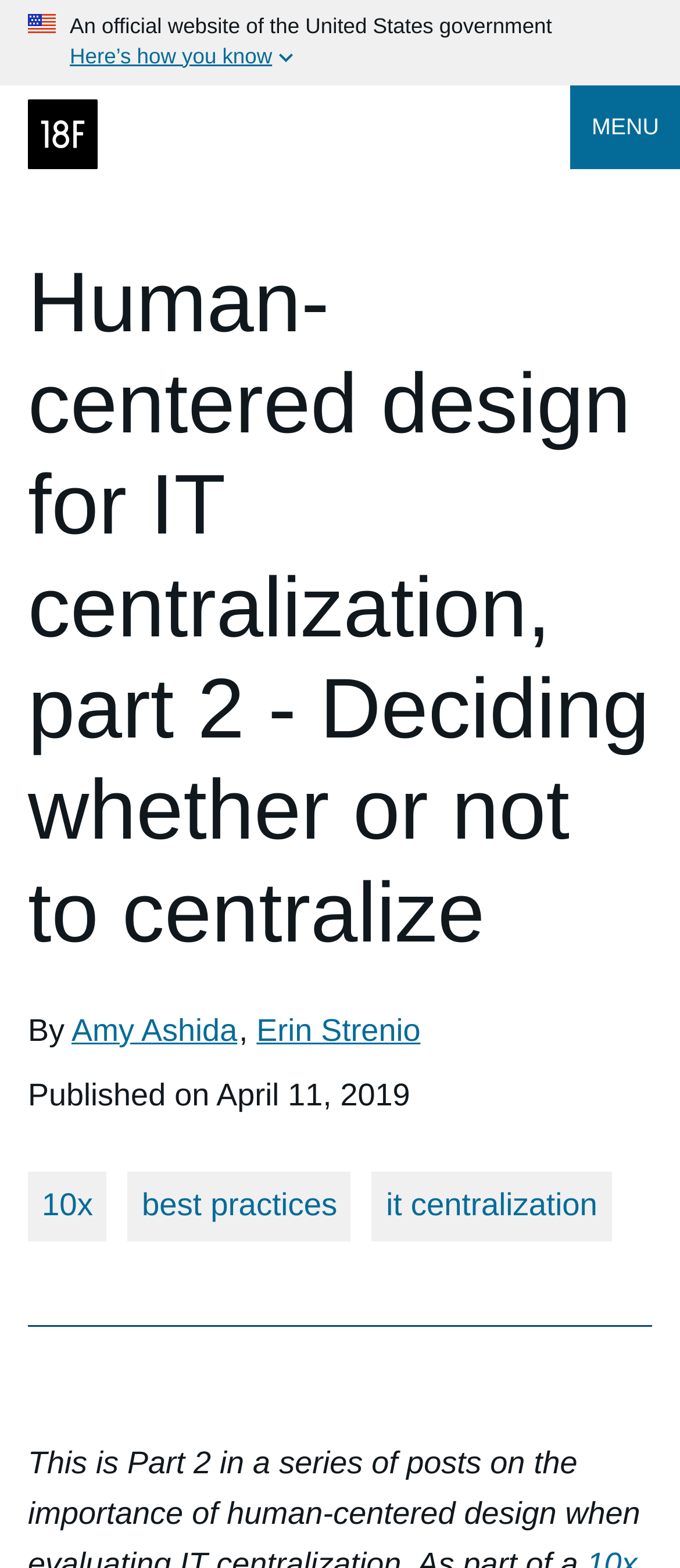Locate the bounding box coordinates of the clickable area needed to fulfill the instruction: "Visit the '18F home page'".

[0.041, 0.063, 0.144, 0.107]